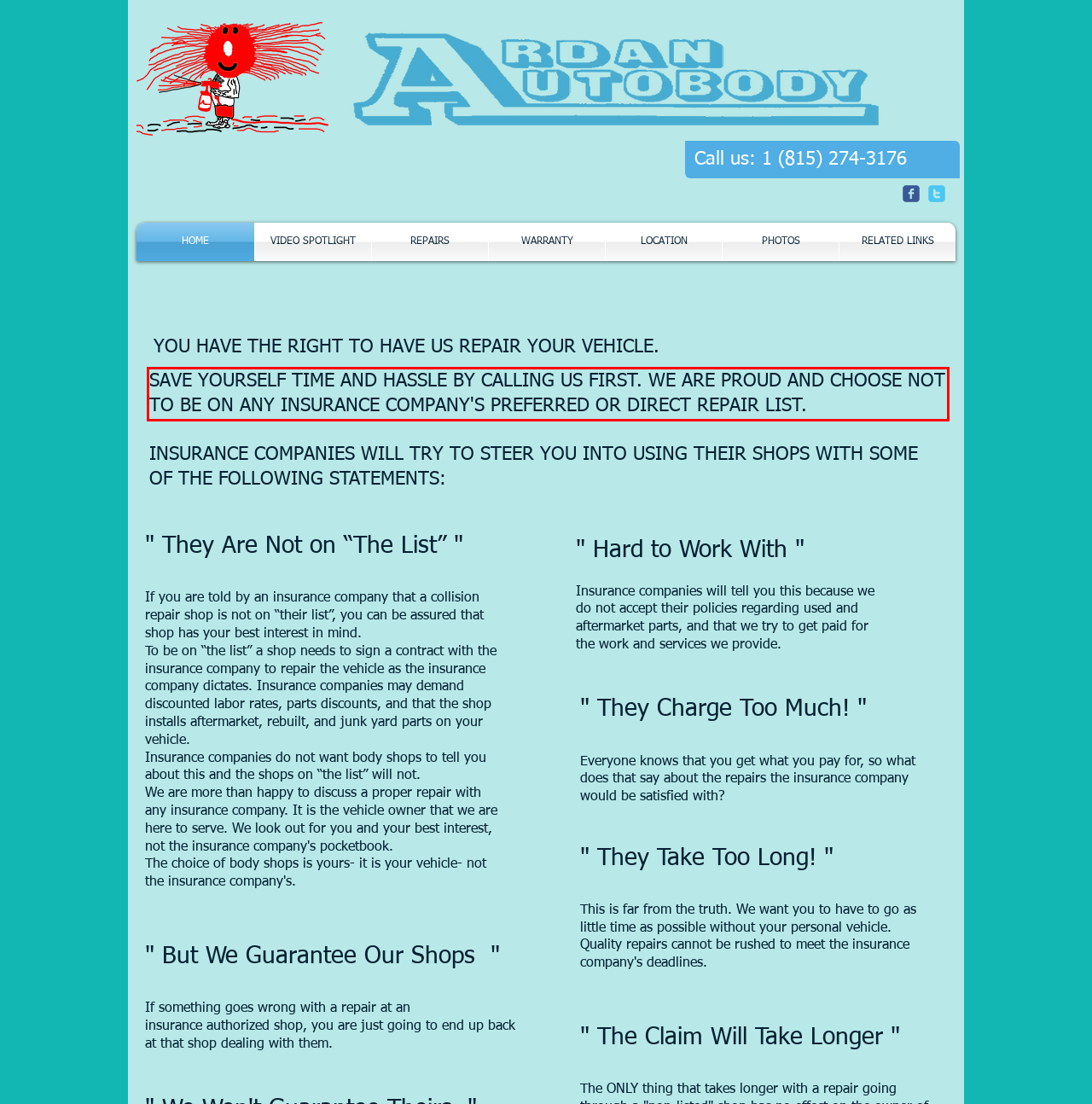Please identify and extract the text content from the UI element encased in a red bounding box on the provided webpage screenshot.

SAVE YOURSELF TIME AND HASSLE BY CALLING US FIRST. WE ARE PROUD AND CHOOSE NOT TO BE ON ANY INSURANCE COMPANY'S PREFERRED OR DIRECT REPAIR LIST.